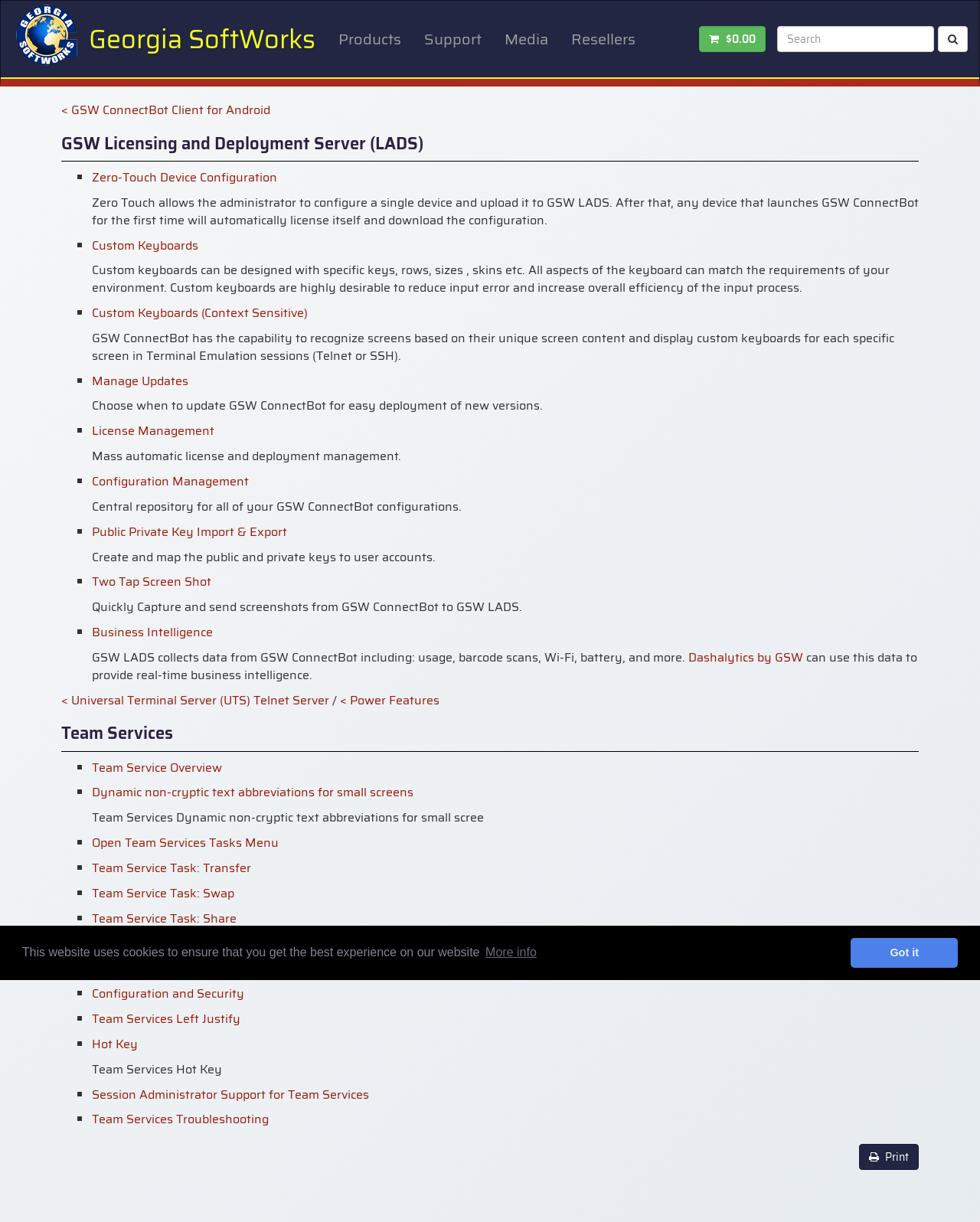What is the purpose of the 'Search' textbox?
Observe the image and answer the question with a one-word or short phrase response.

To search for something